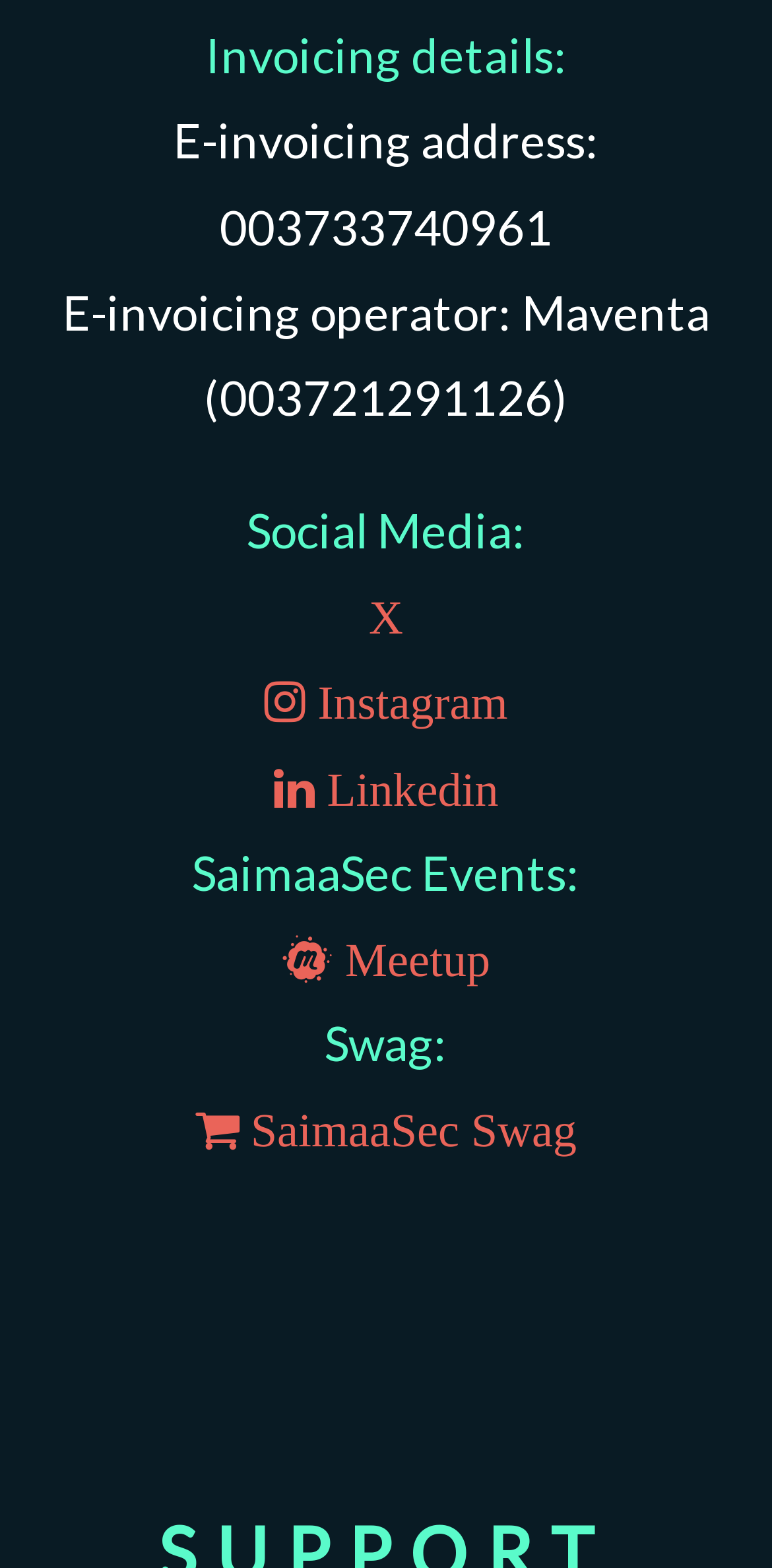Bounding box coordinates are specified in the format (top-left x, top-left y, bottom-right x, bottom-right y). All values are floating point numbers bounded between 0 and 1. Please provide the bounding box coordinate of the region this sentence describes: SaimaaSec Swag

[0.253, 0.701, 0.747, 0.738]